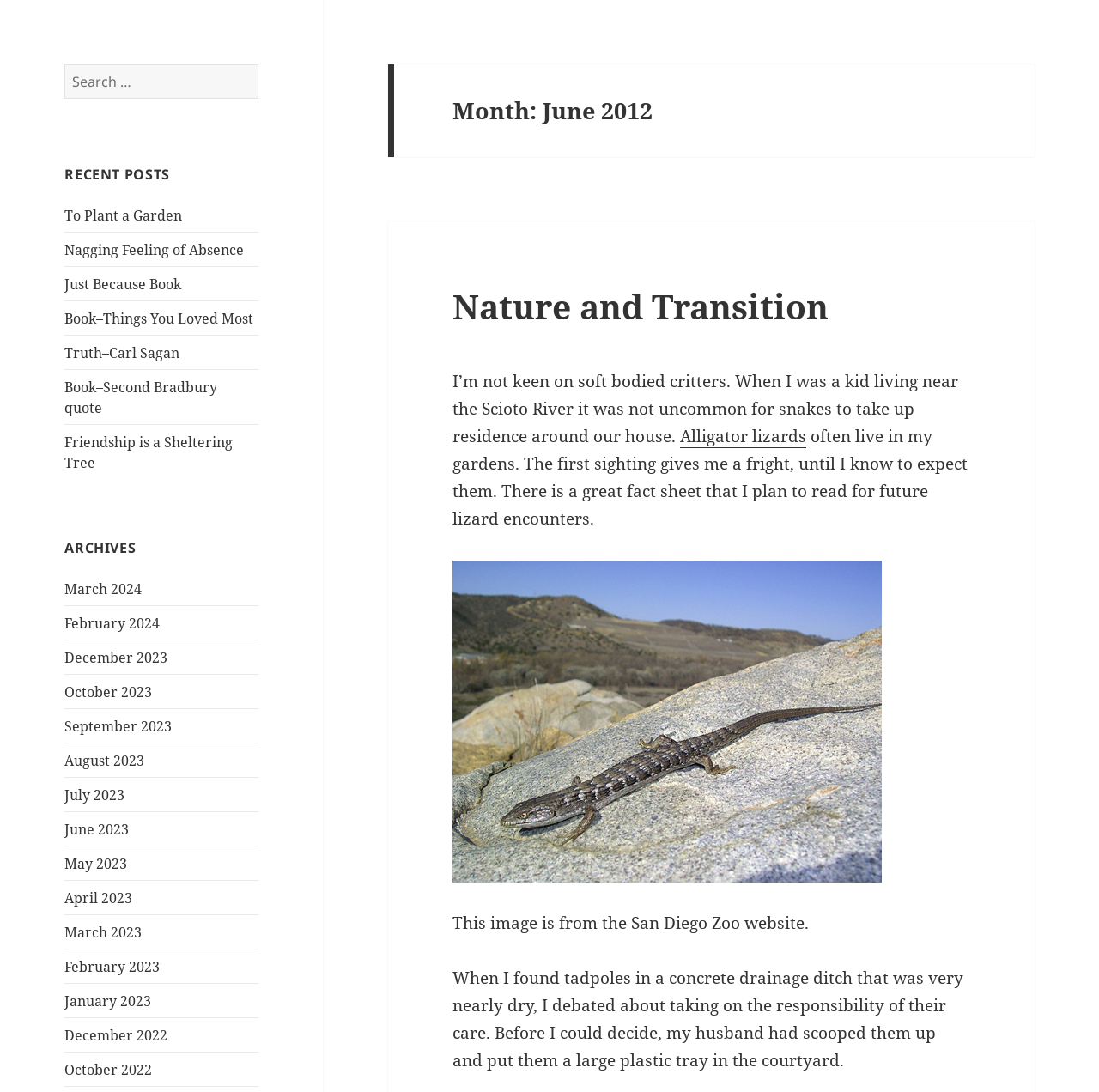What is the name of the first post in the Recent Posts section?
Based on the visual, give a brief answer using one word or a short phrase.

To Plant a Garden